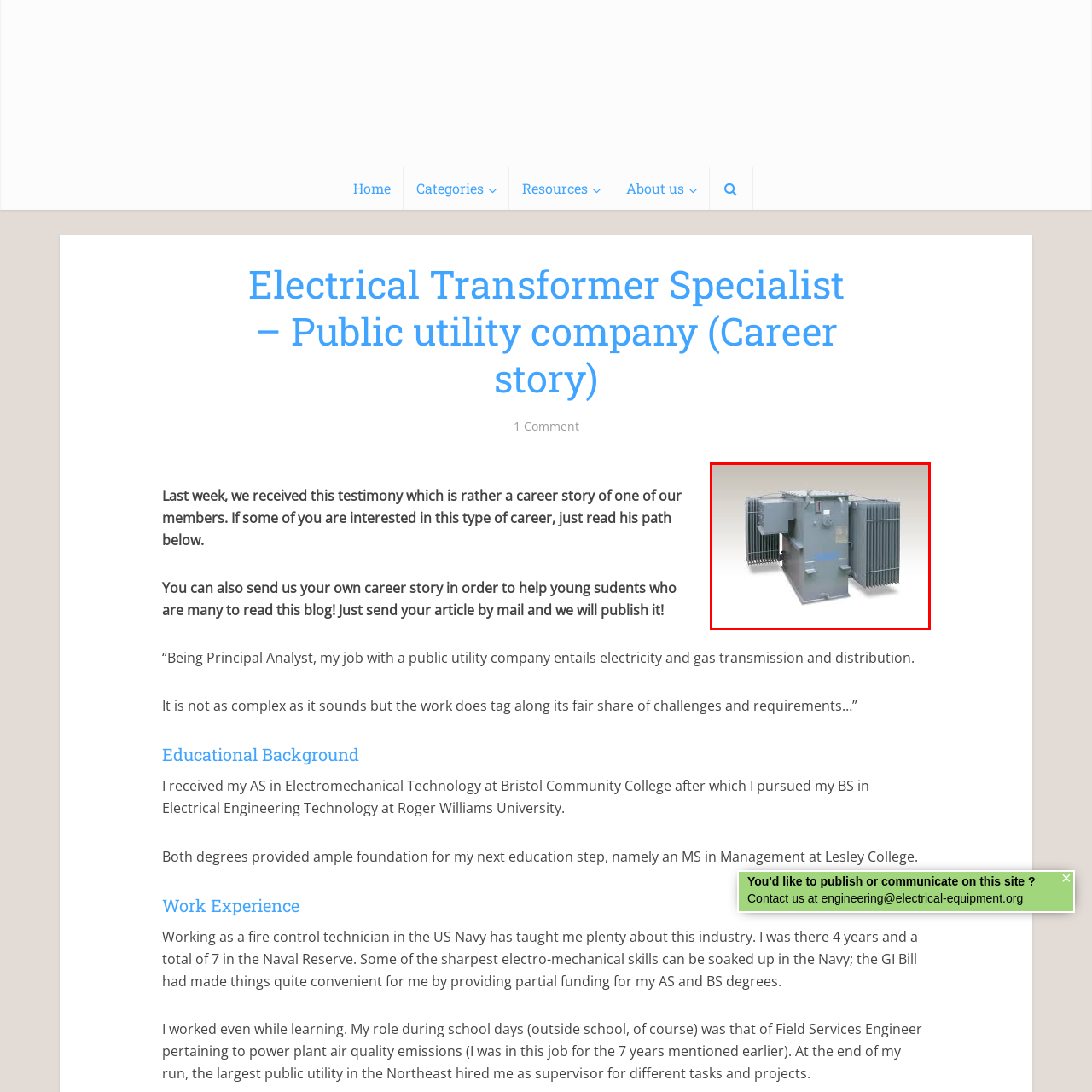What is the likely purpose of the cooling fins?
Look at the image highlighted by the red bounding box and answer the question with a single word or brief phrase.

Thermal management